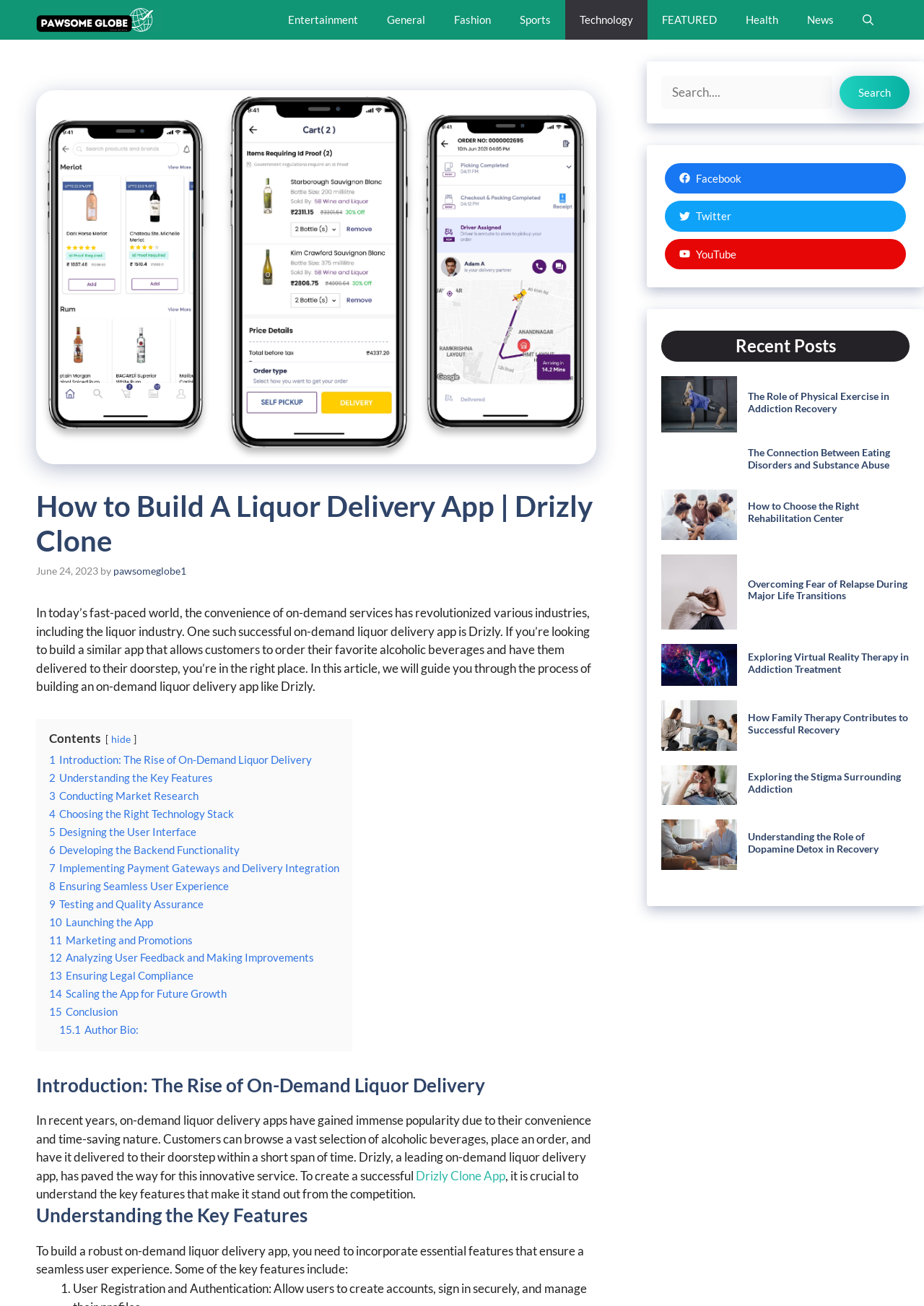Determine the coordinates of the bounding box that should be clicked to complete the instruction: "Open the 'Entertainment' category". The coordinates should be represented by four float numbers between 0 and 1: [left, top, right, bottom].

[0.296, 0.0, 0.403, 0.03]